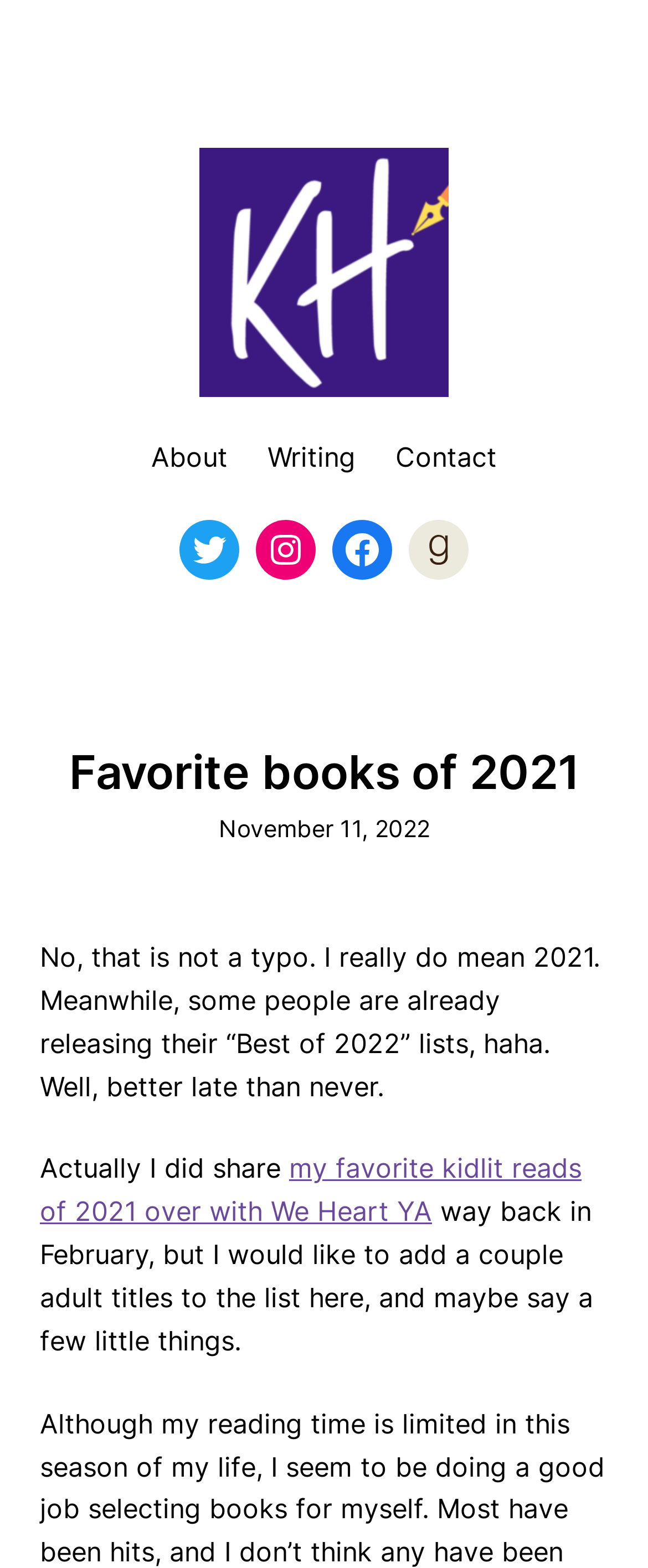What is the author's name?
Examine the image closely and answer the question with as much detail as possible.

The author's name is mentioned in the link 'Kristan Hoffman' which is located at the top of the webpage, and also in the image with the same name, indicating that it is the author's profile picture or logo.